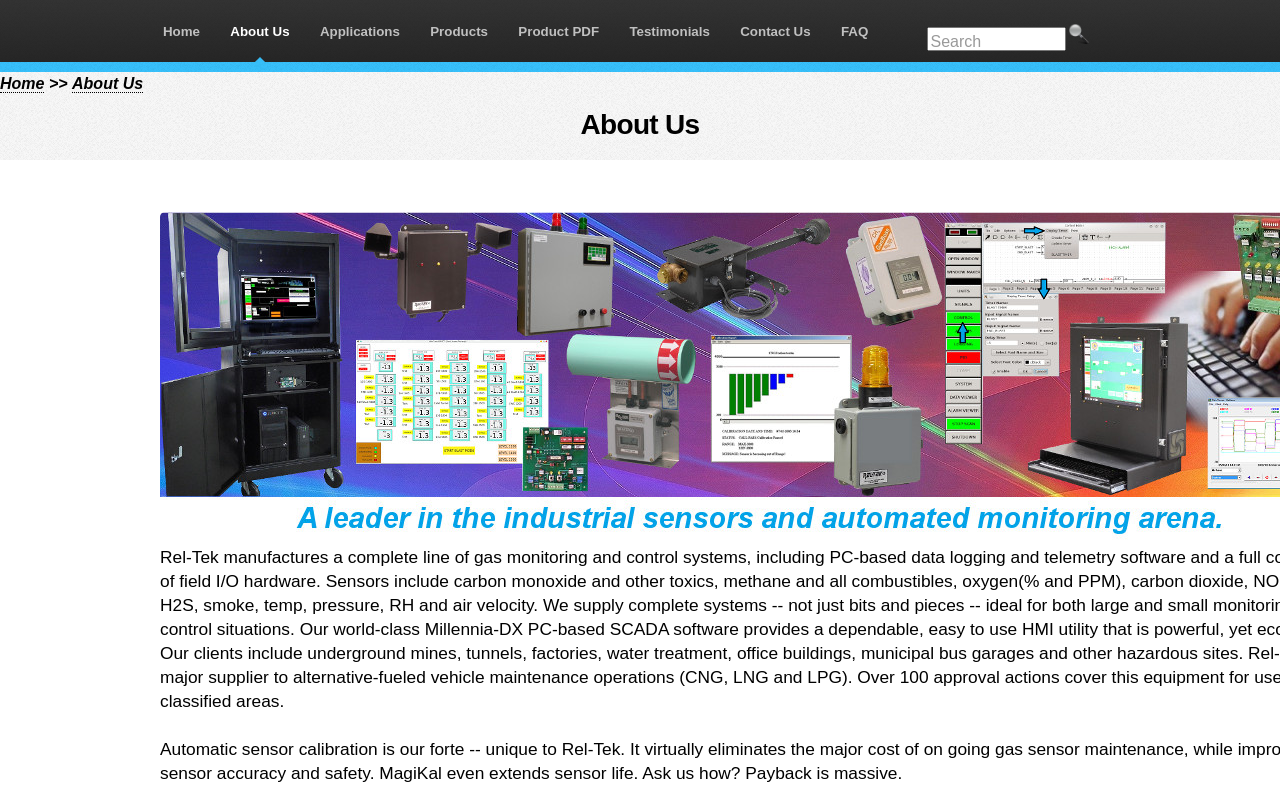Find the bounding box coordinates of the clickable area required to complete the following action: "Find us on the K-State Mobile App!".

None